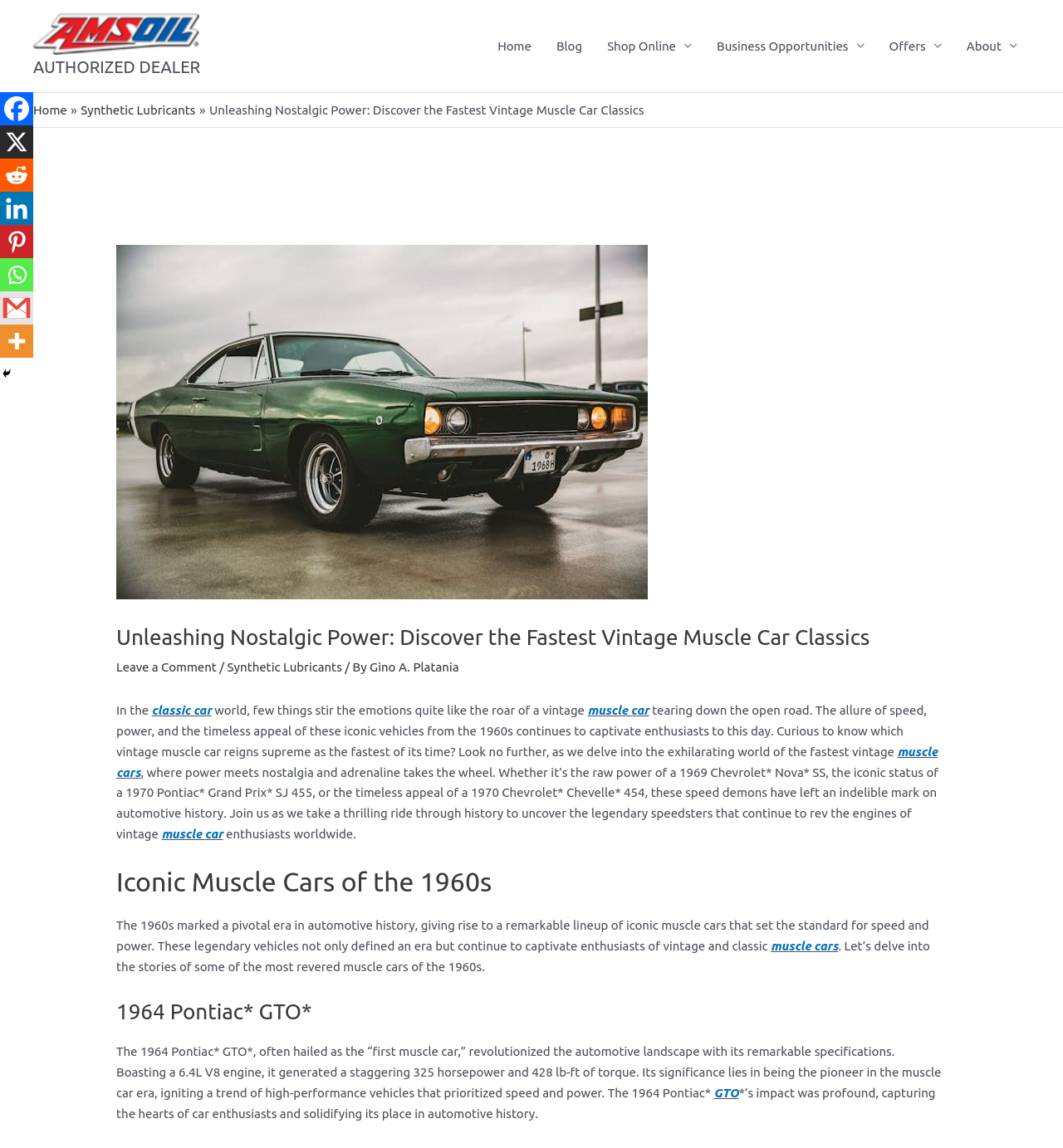Please determine the bounding box coordinates of the element's region to click in order to carry out the following instruction: "Read the blog post about Unleashing Nostalgic Power". The coordinates should be four float numbers between 0 and 1, i.e., [left, top, right, bottom].

[0.109, 0.543, 0.891, 0.566]